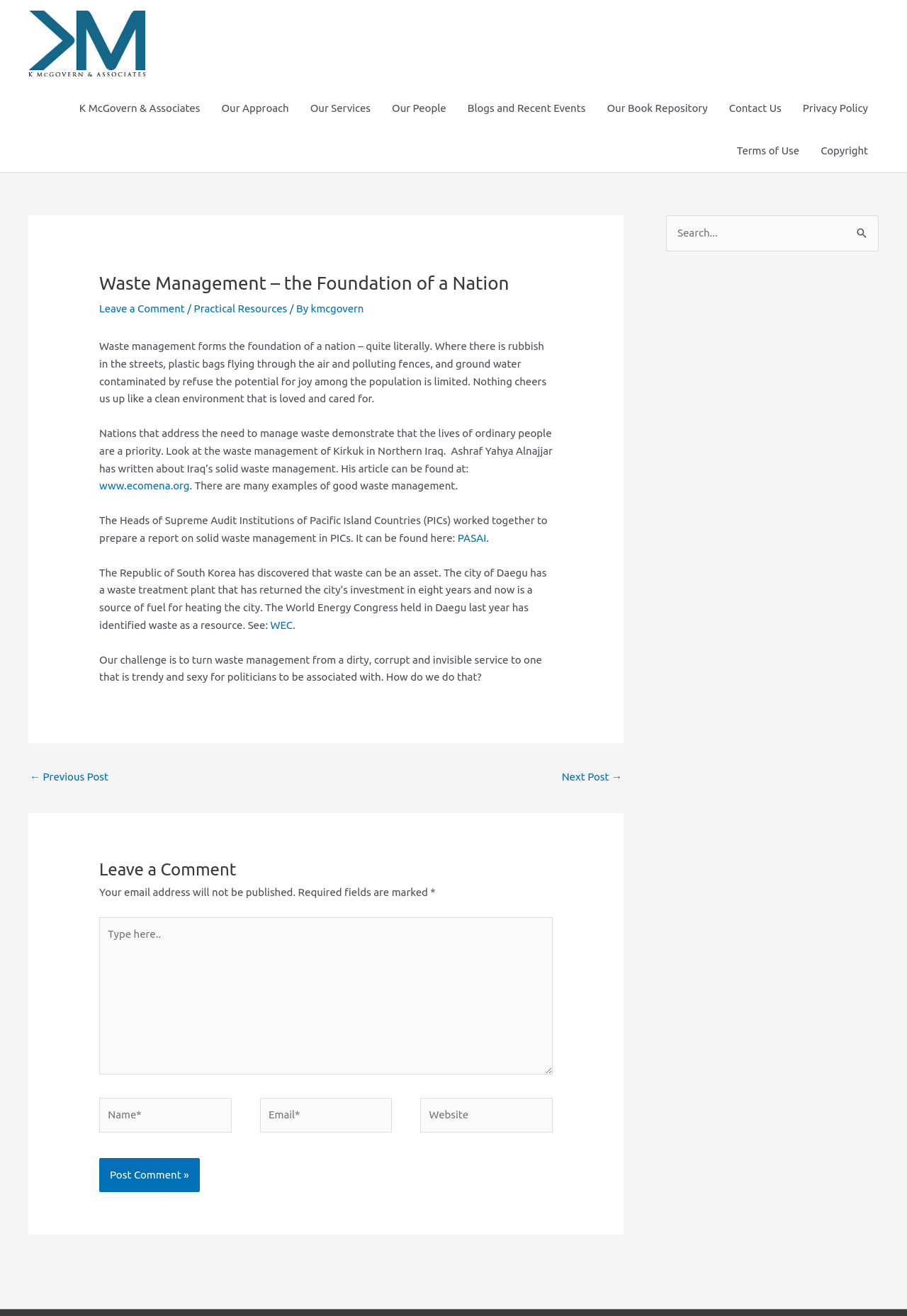Could you highlight the region that needs to be clicked to execute the instruction: "Go to the 'Our Approach' page"?

[0.232, 0.066, 0.33, 0.098]